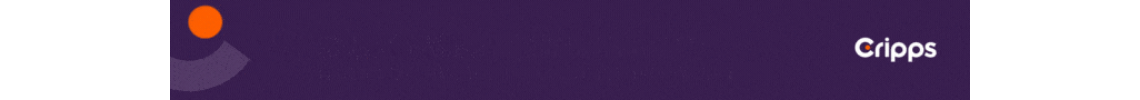What shape is positioned on the left side of the design?
Answer the question with a single word or phrase derived from the image.

Orange circle